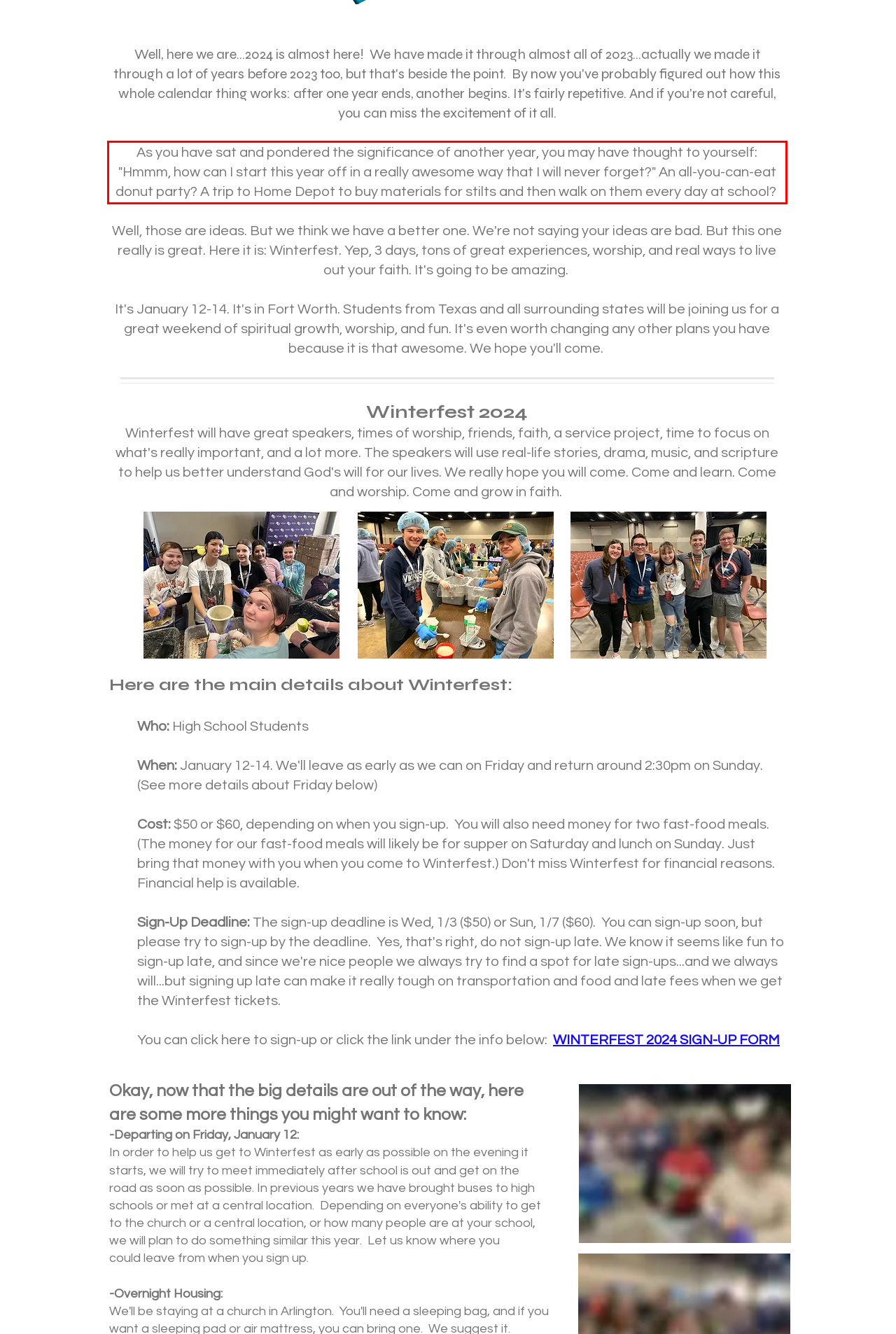Please examine the webpage screenshot containing a red bounding box and use OCR to recognize and output the text inside the red bounding box.

As you have sat and pondered the significance of another year, you may have thought to yourself: "Hmmm, how can I start this year off in a really awesome way that I will never forget?" An all-you-can-eat donut party? A trip to Home Depot to buy materials for stilts and then walk on them every day at school?